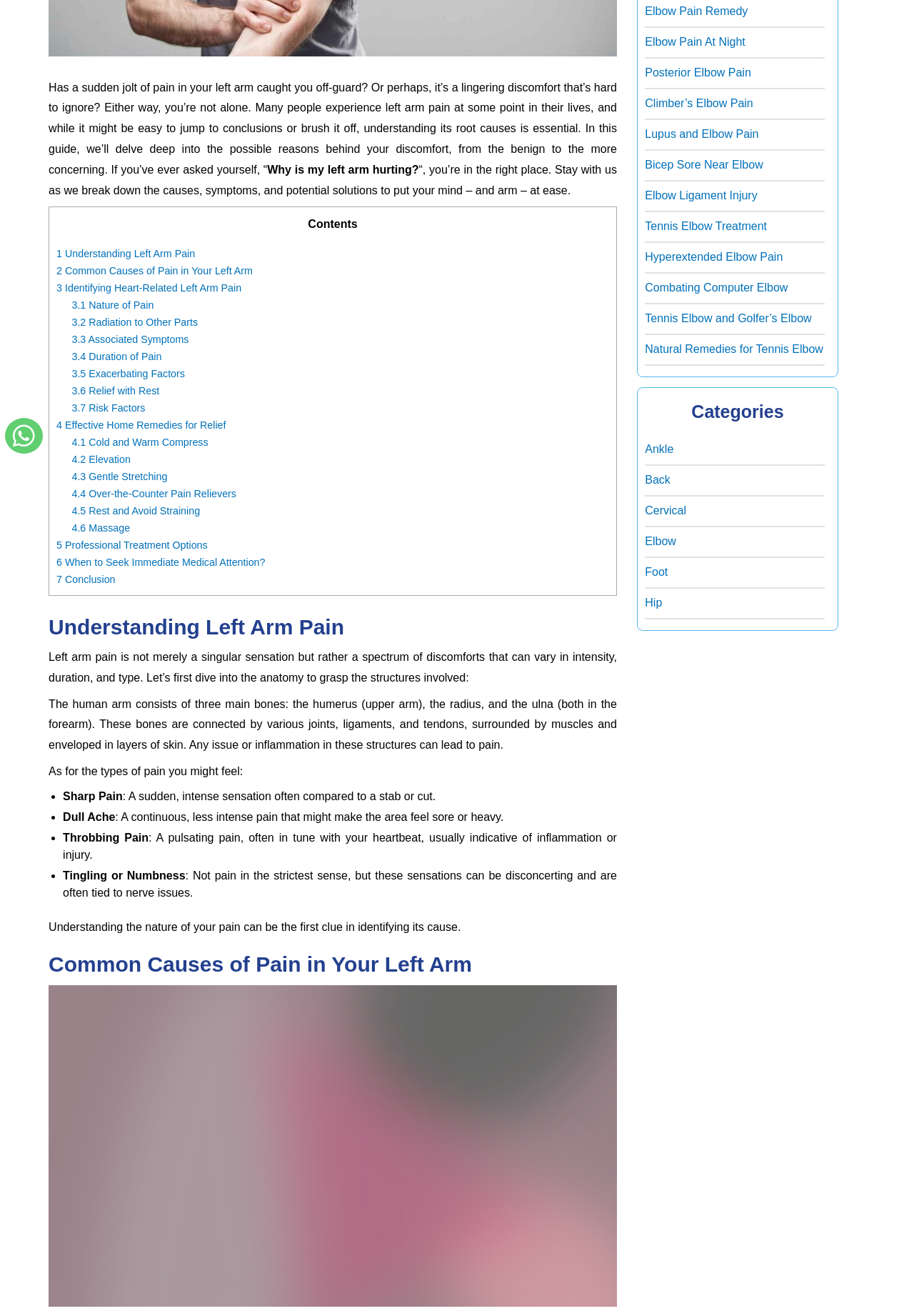Based on the element description: "Elbow Pain At Night", identify the bounding box coordinates for this UI element. The coordinates must be four float numbers between 0 and 1, listed as [left, top, right, bottom].

[0.706, 0.027, 0.815, 0.036]